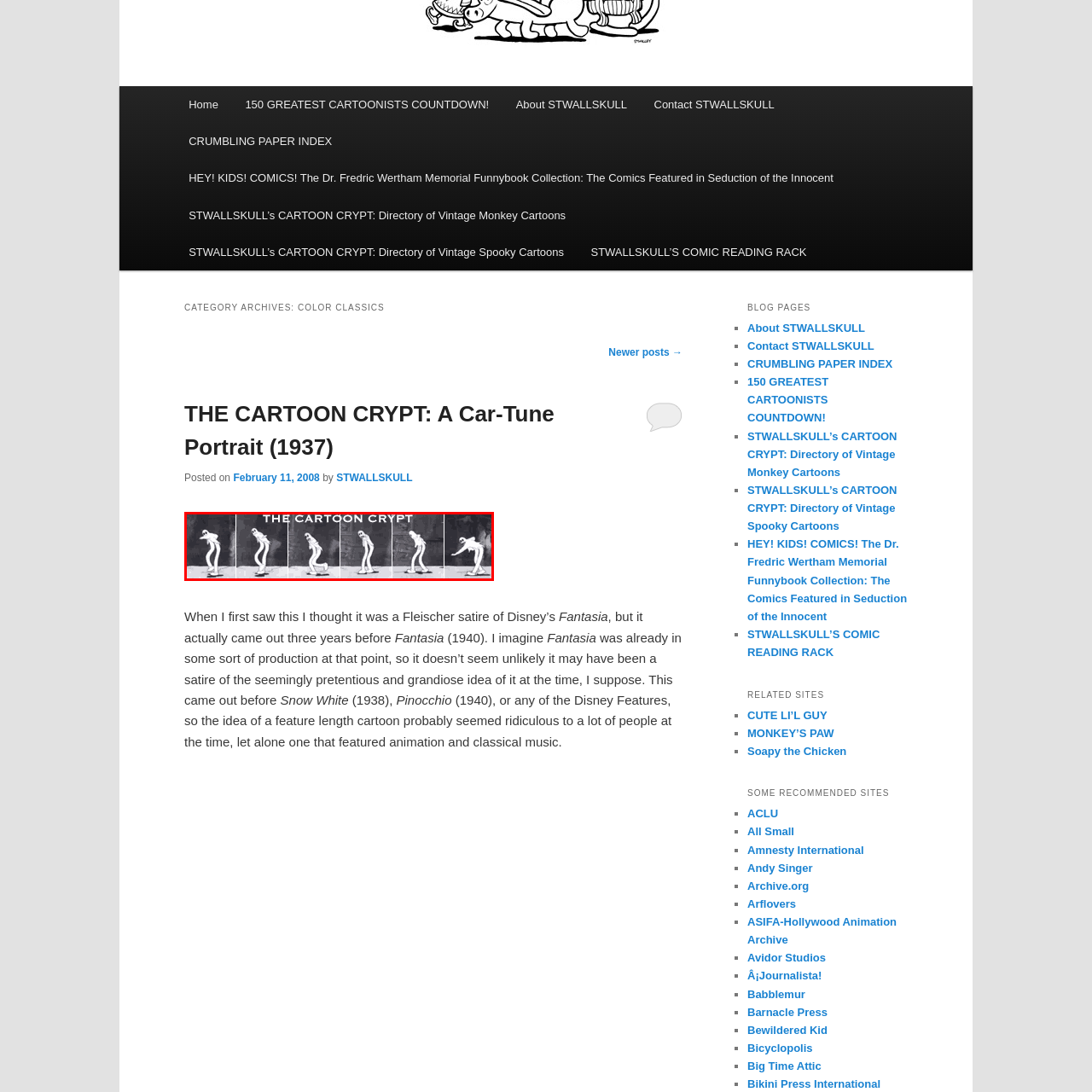Examine the image indicated by the red box and respond with a single word or phrase to the following question:
What is the character's limb shape?

elongated